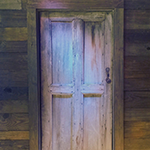What surrounds the door?
Refer to the image and give a detailed answer to the question.

According to the caption, the door is surrounded by a 'backdrop of dark wooden planks', which creates a sense of depth and character. This suggests that the door is set against a background of wooden planks that are darker in color than the door itself.